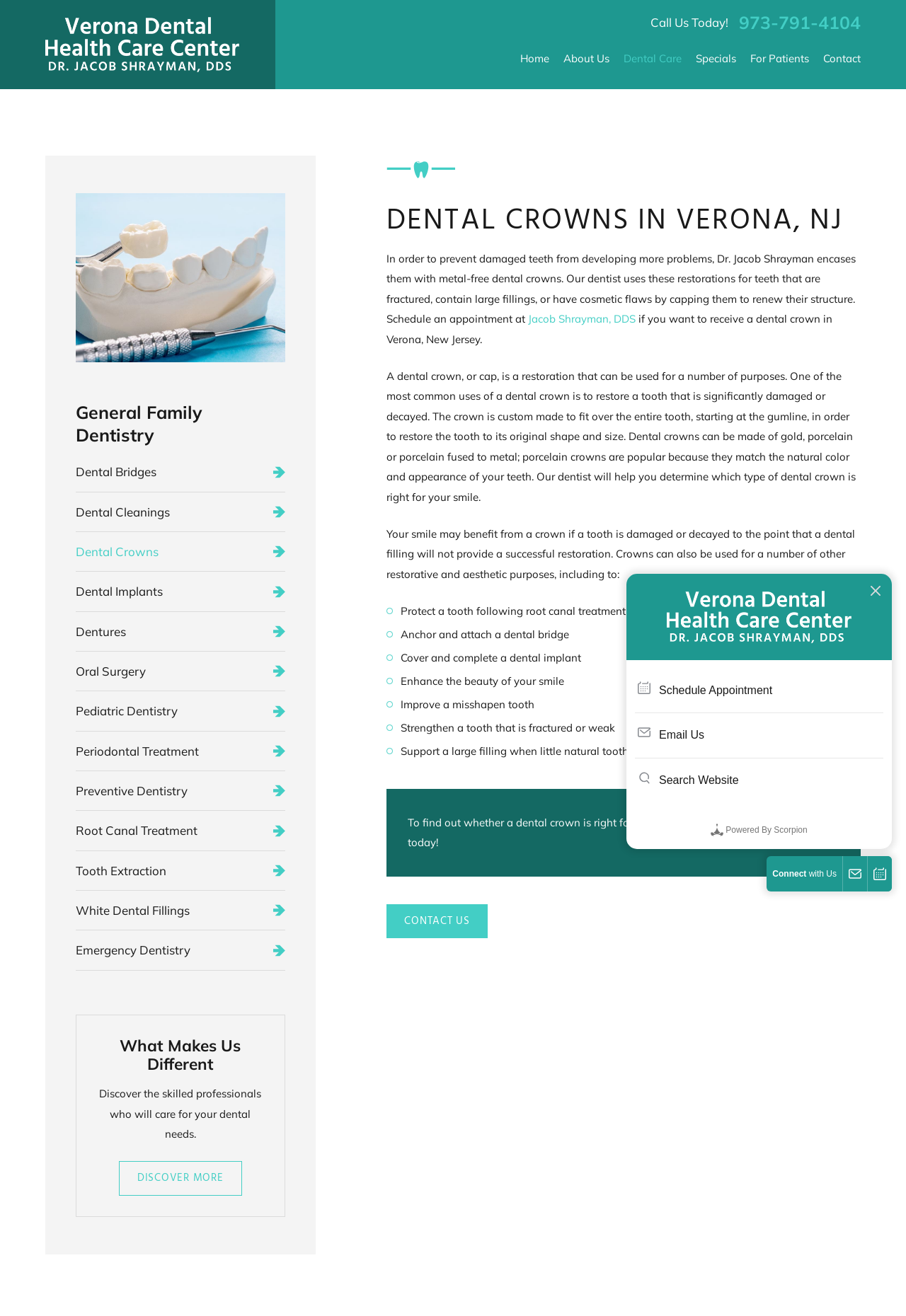Please specify the bounding box coordinates of the element that should be clicked to execute the given instruction: 'Click the 'Schedule Appointment' button'. Ensure the coordinates are four float numbers between 0 and 1, expressed as [left, top, right, bottom].

[0.701, 0.508, 0.975, 0.542]